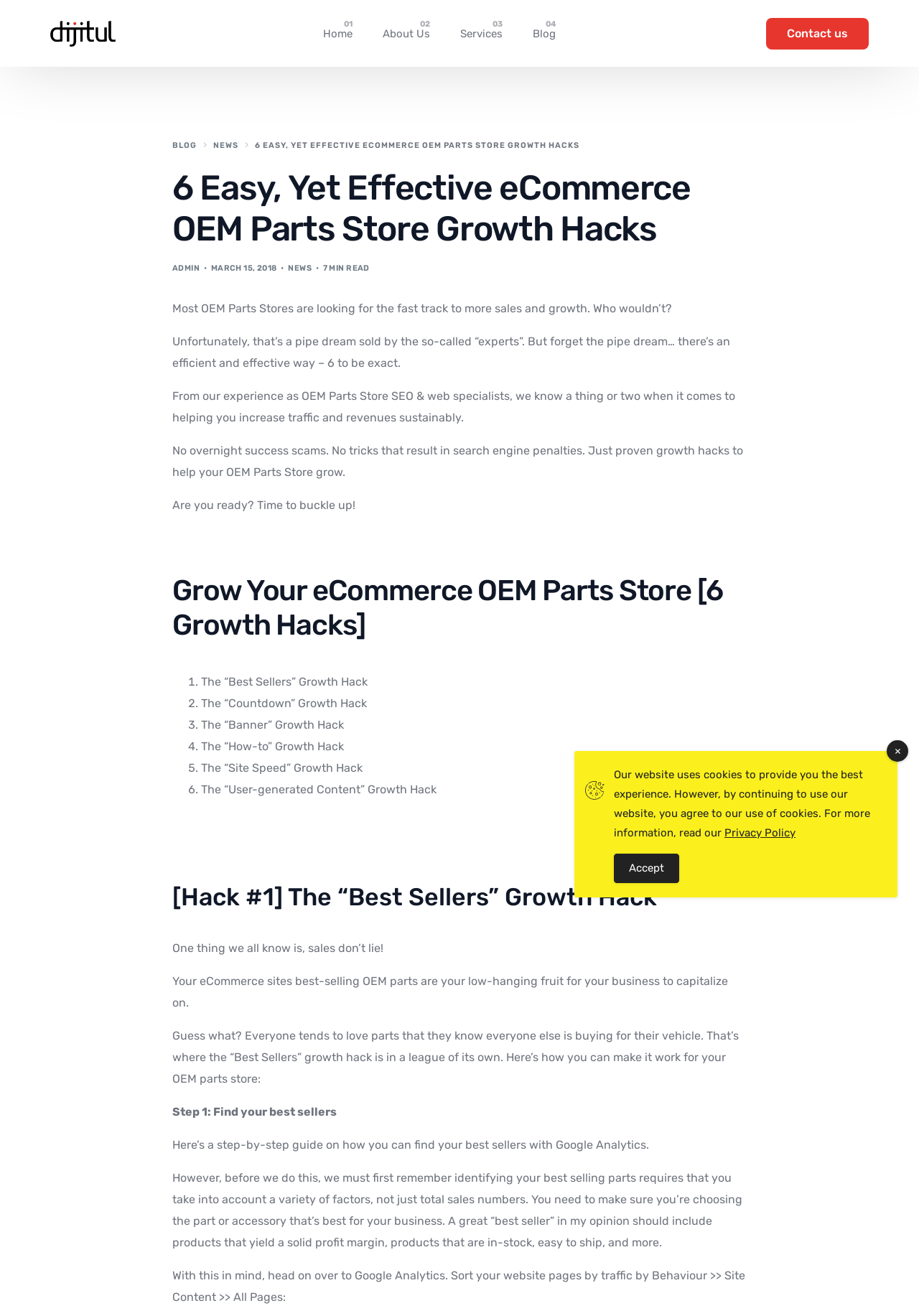Using the given description, provide the bounding box coordinates formatted as (top-left x, top-left y, bottom-right x, bottom-right y), with all values being floating point numbers between 0 and 1. Description: News

[0.314, 0.2, 0.339, 0.207]